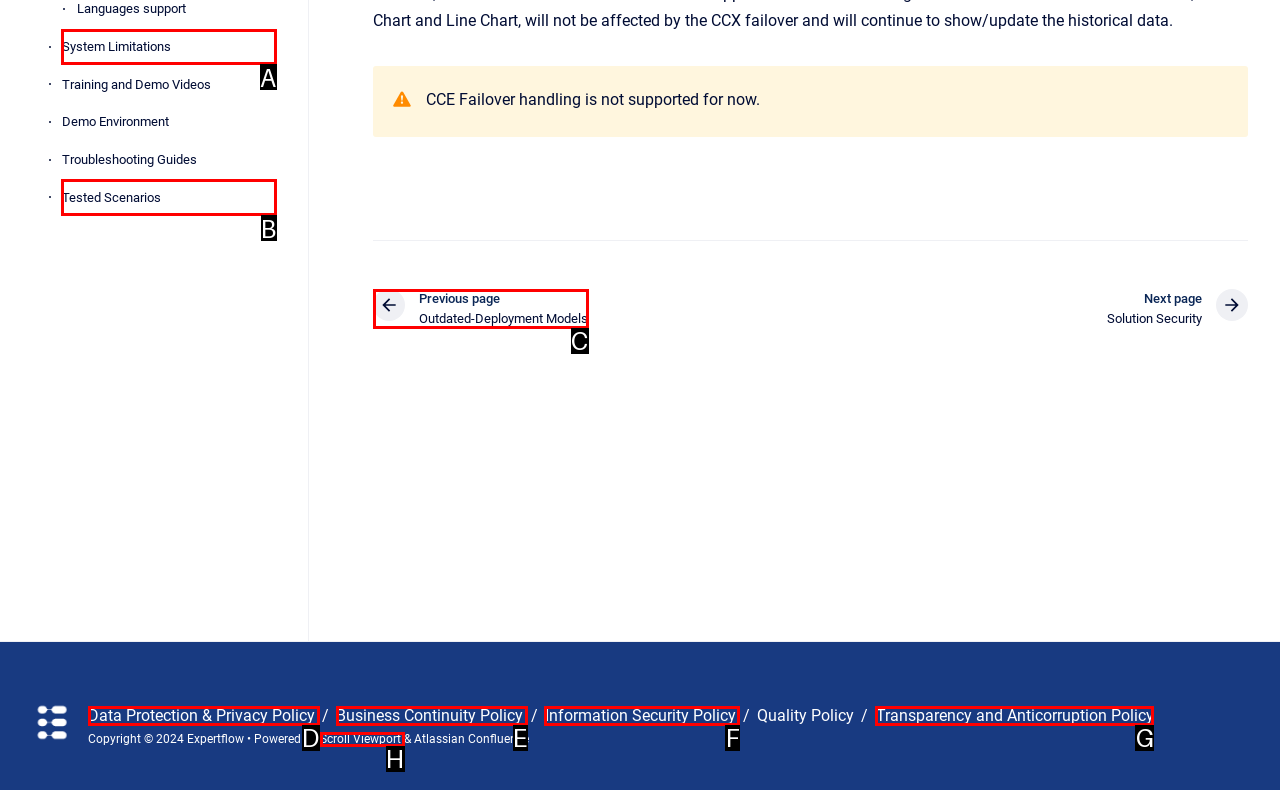Select the option that matches the description: Previous page : Outdated-Deployment Models. Answer with the letter of the correct option directly.

C